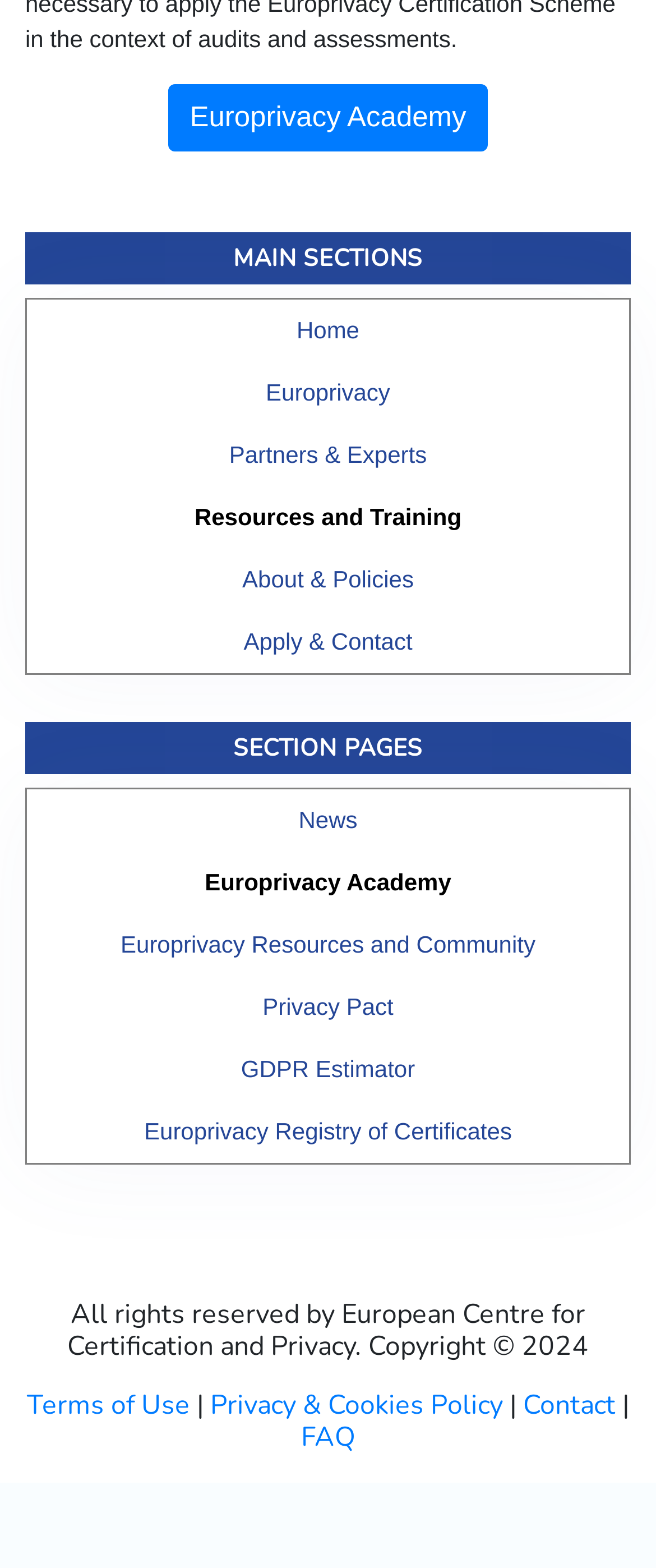Based on what you see in the screenshot, provide a thorough answer to this question: What is the name of the academy?

The name of the academy can be found in the top-left corner of the webpage, where it says 'Europrivacy Academy' in a link format.